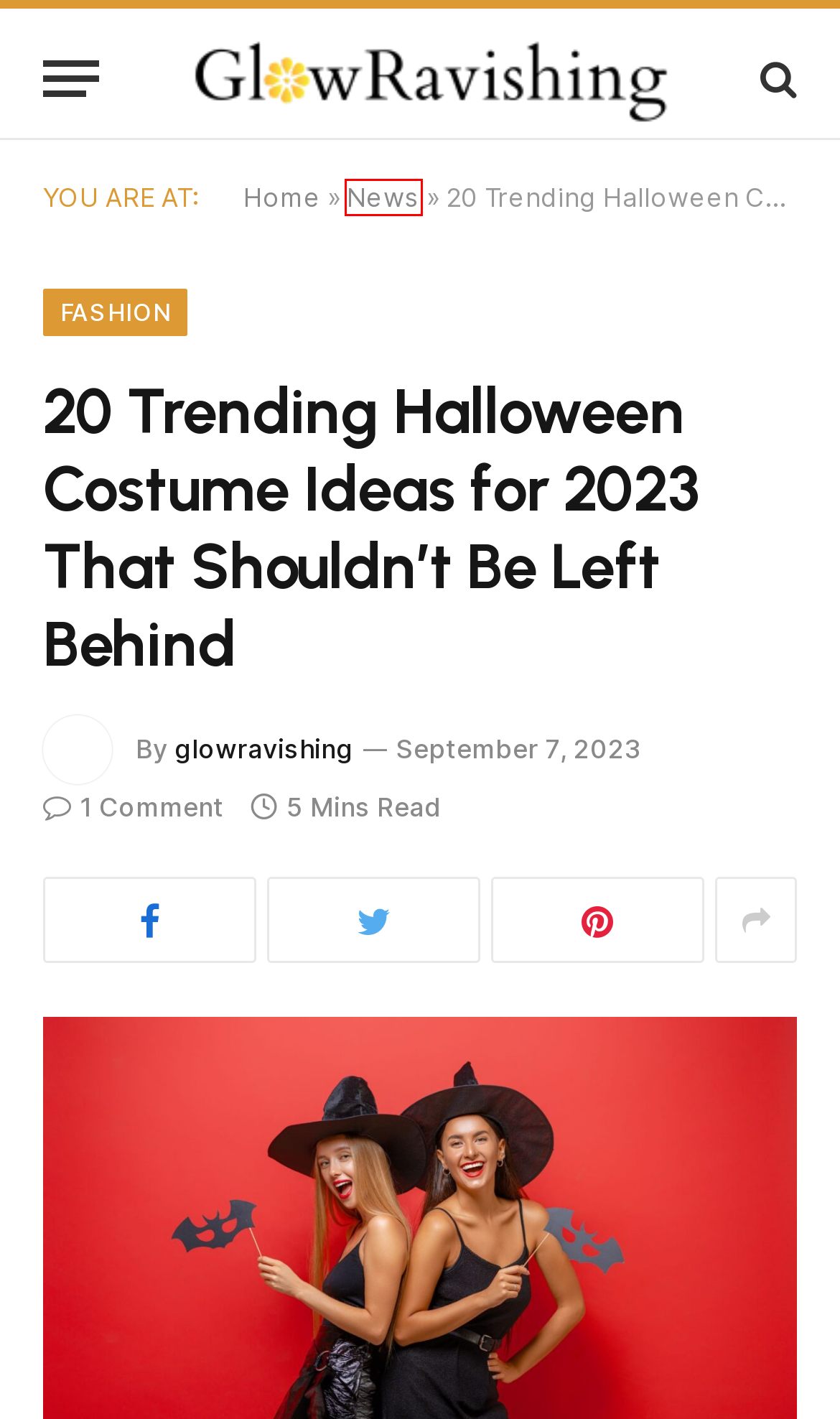Examine the screenshot of a webpage with a red rectangle bounding box. Select the most accurate webpage description that matches the new webpage after clicking the element within the bounding box. Here are the candidates:
A. Fashion Archives - glowravishing
B. About - glowravishing
C. Unlocking the Secrets of Indo Western Mehndi Designs - glowravishing
D. News - glowravishing
E. Contact - glowravishing
F. fashion Archives - glowravishing
G. Homepage - glowravishing
H. glowravishing, Author at glowravishing

D